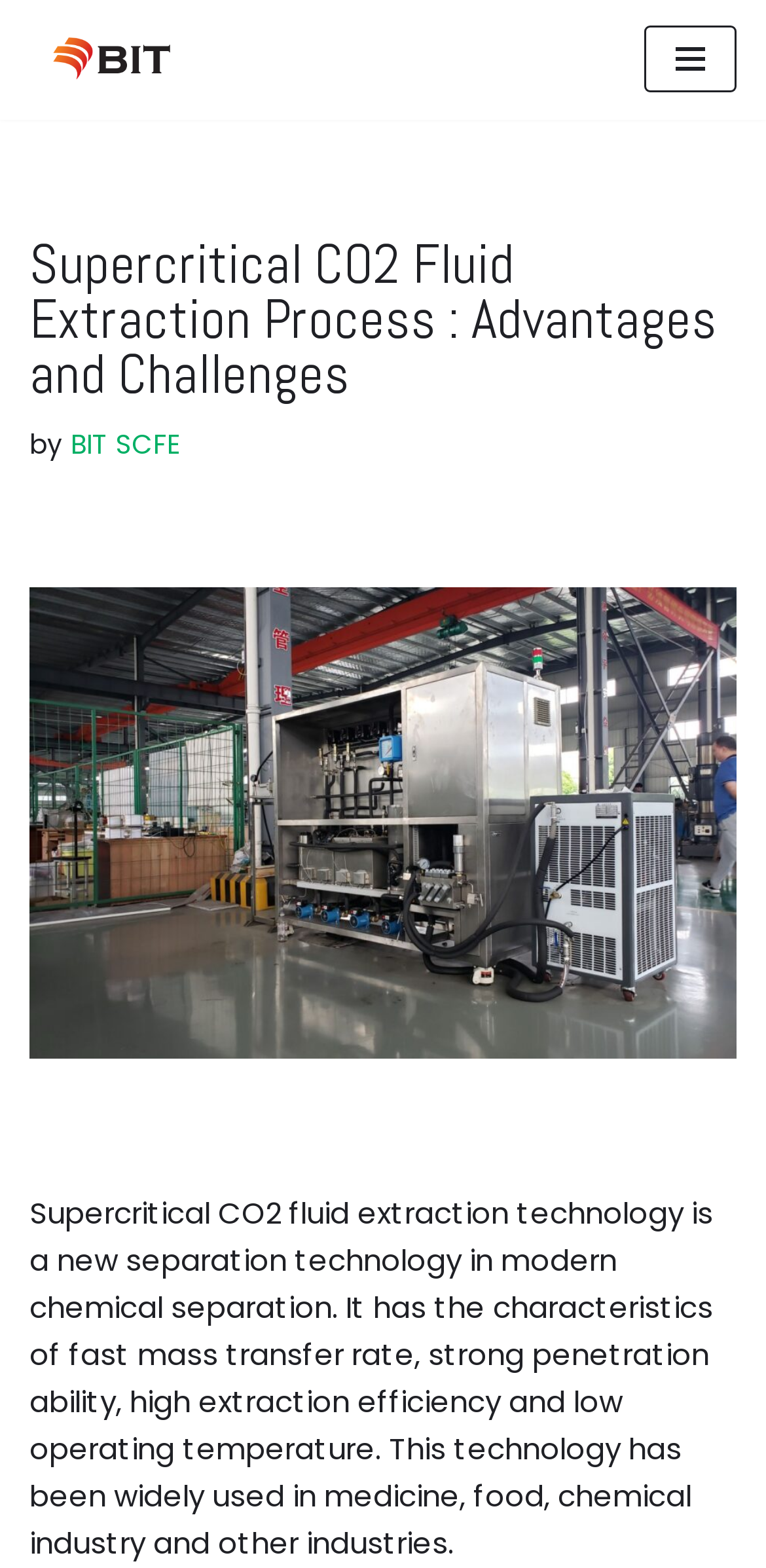Refer to the screenshot and give an in-depth answer to this question: What is the industry where supercritical CO2 fluid extraction technology is widely used?

I found the answer by reading the StaticText element that describes the technology, which mentions that it has been widely used in medicine, food, chemical industry, and other industries.